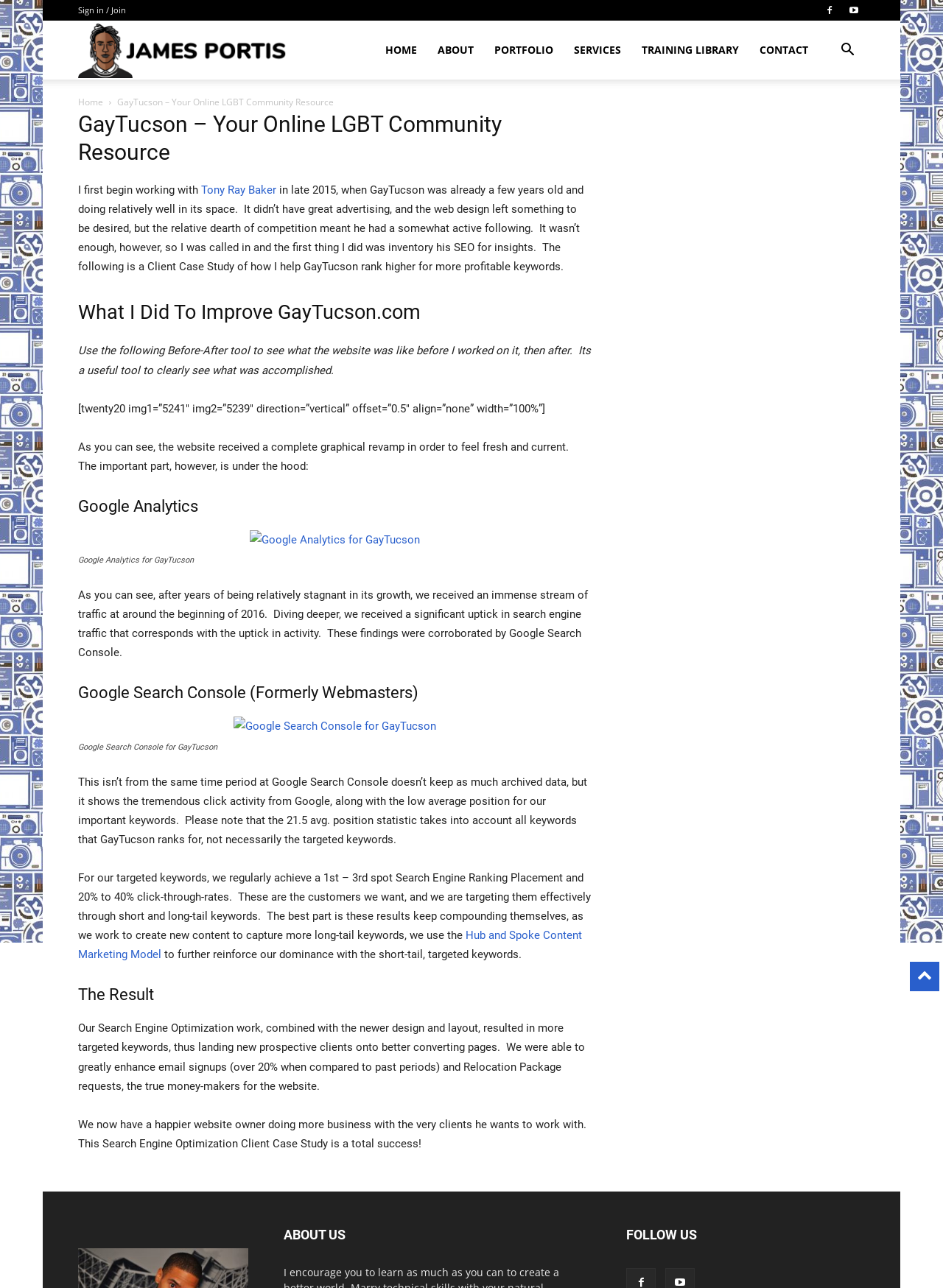What is the name of the online LGBT community resource?
Please analyze the image and answer the question with as much detail as possible.

I found the answer by looking at the main heading of the webpage, which says 'GayTucson – Your Online LGBT Community Resource'.